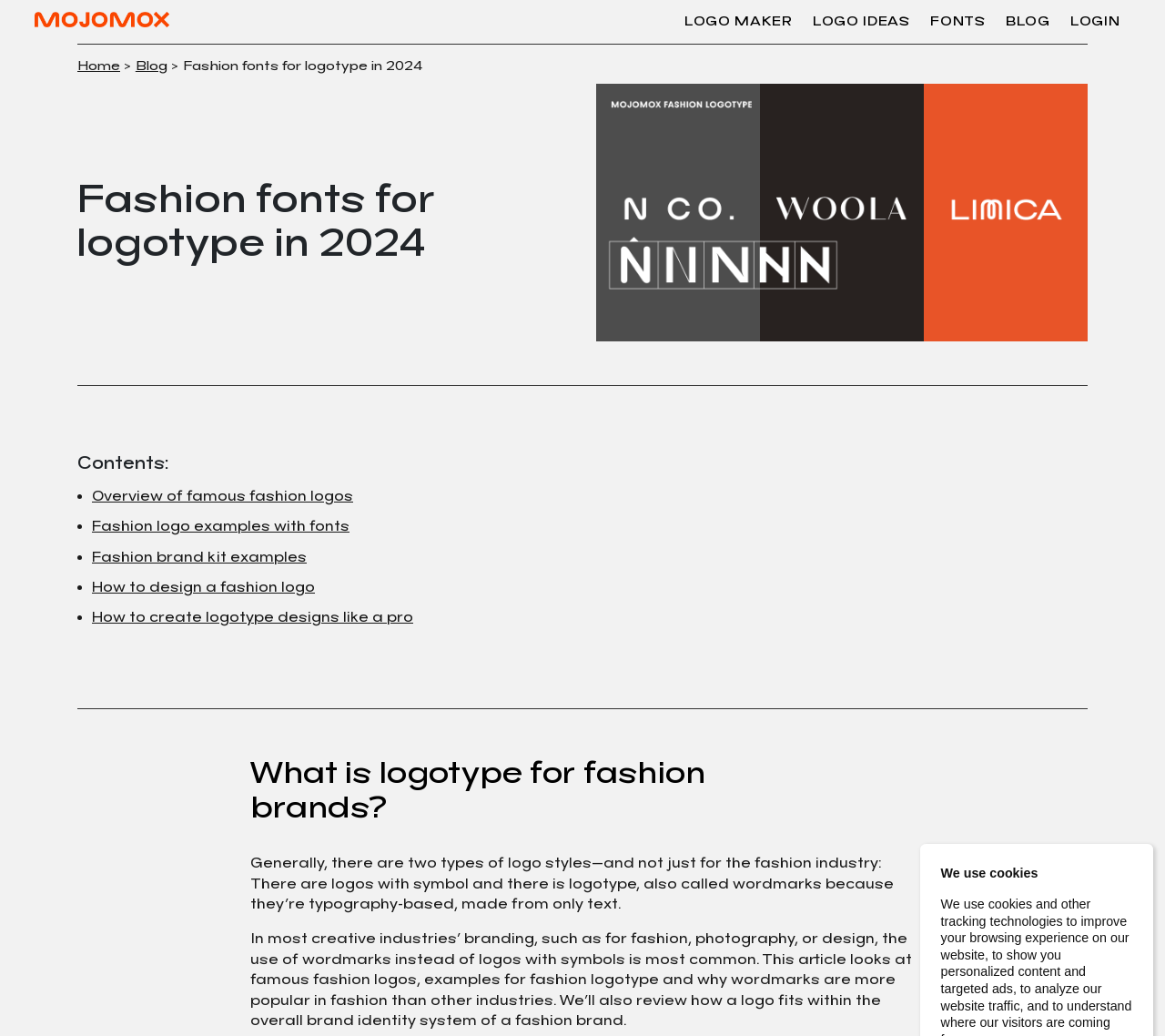Determine the bounding box for the UI element described here: "Mojomox Logo Maker".

[0.03, 0.011, 0.146, 0.033]